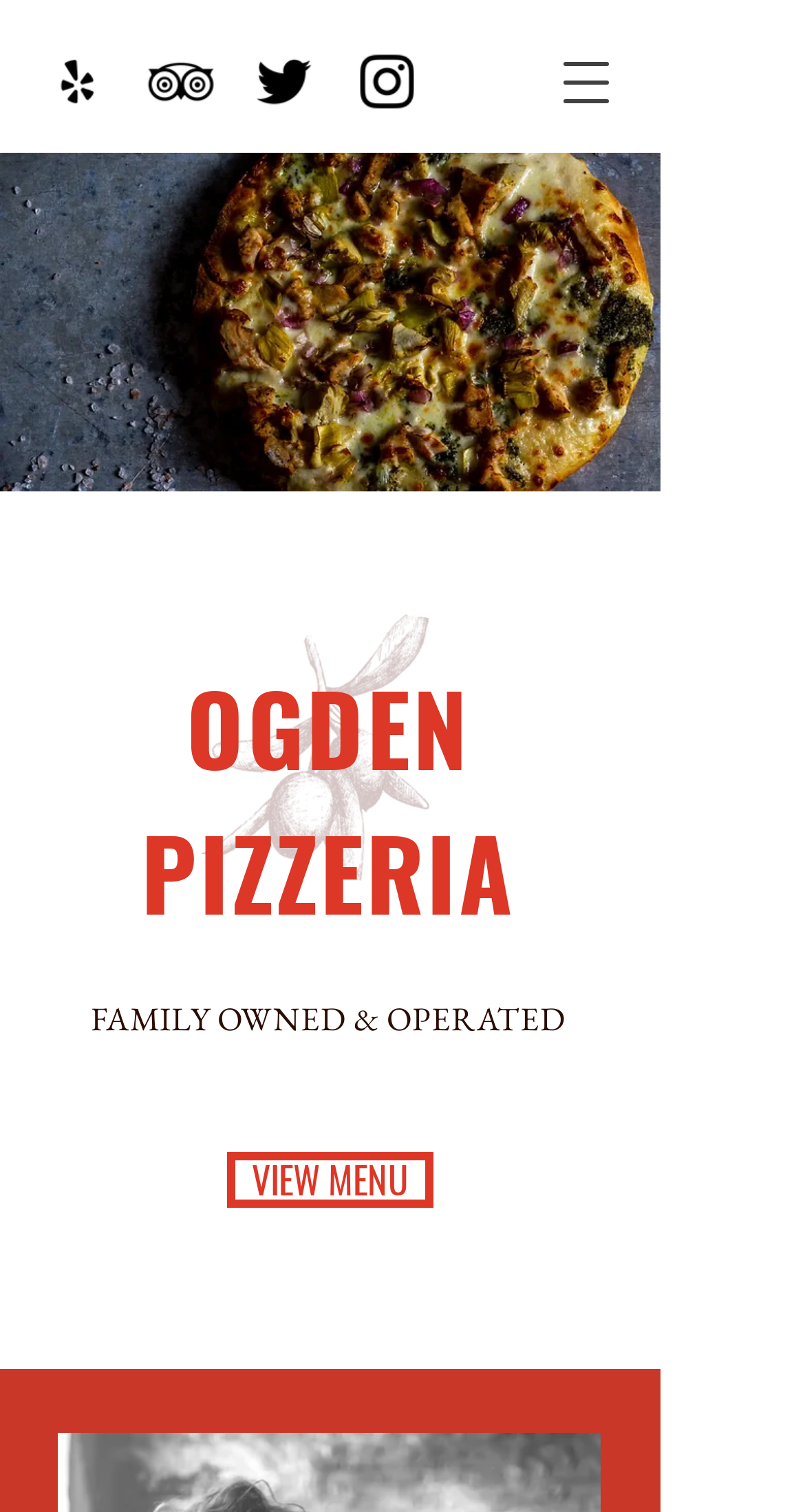Answer the question in one word or a short phrase:
What is the name of the pizzeria?

Ogden Pizzeria